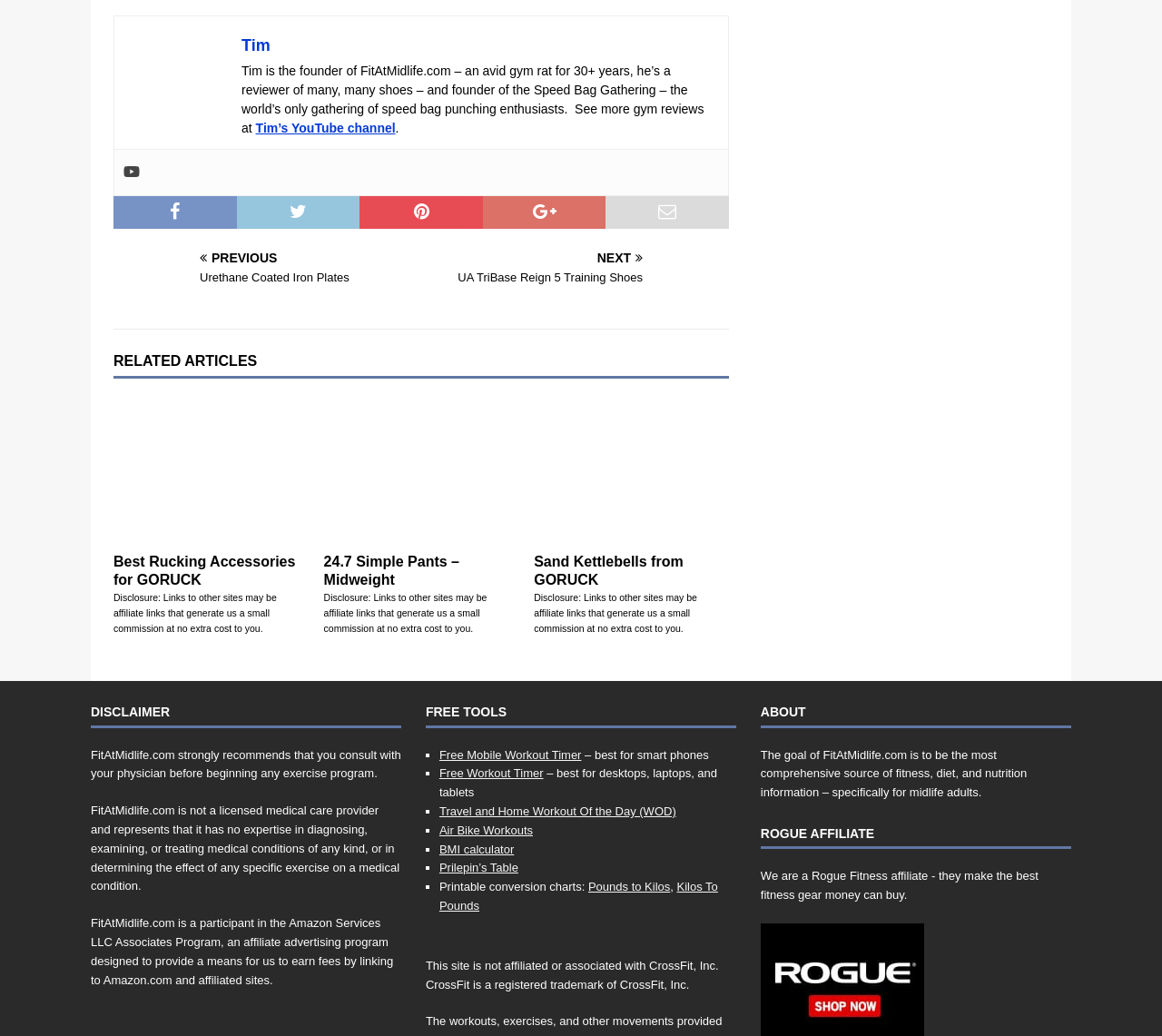Please identify the bounding box coordinates of the region to click in order to complete the given instruction: "Check out the free mobile workout timer". The coordinates should be four float numbers between 0 and 1, i.e., [left, top, right, bottom].

[0.378, 0.722, 0.5, 0.735]